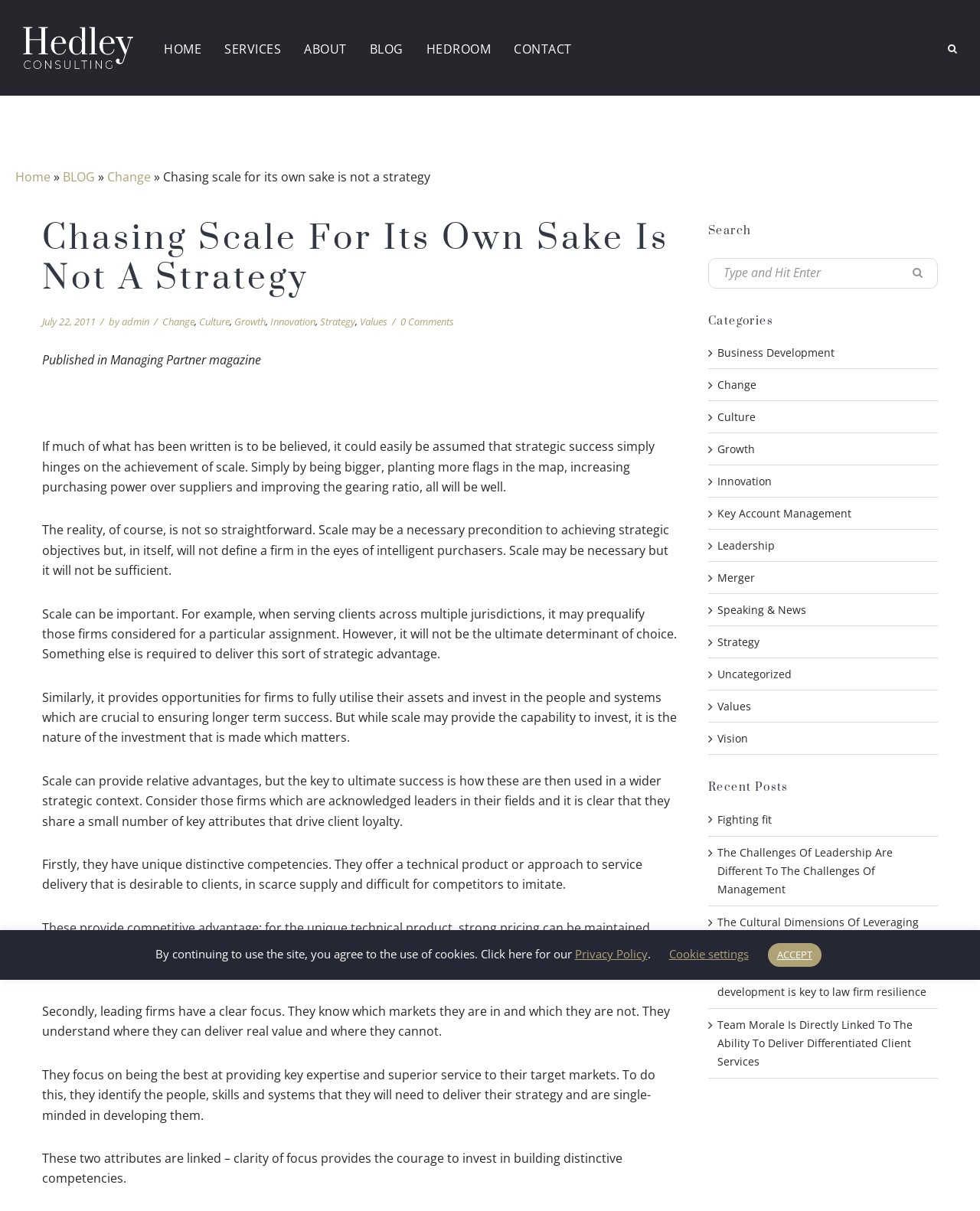How many categories are listed?
Please answer the question as detailed as possible.

I counted the number of links under the 'Categories' heading and found 17 categories listed, including 'Business Development', 'Change', 'Culture', and so on.